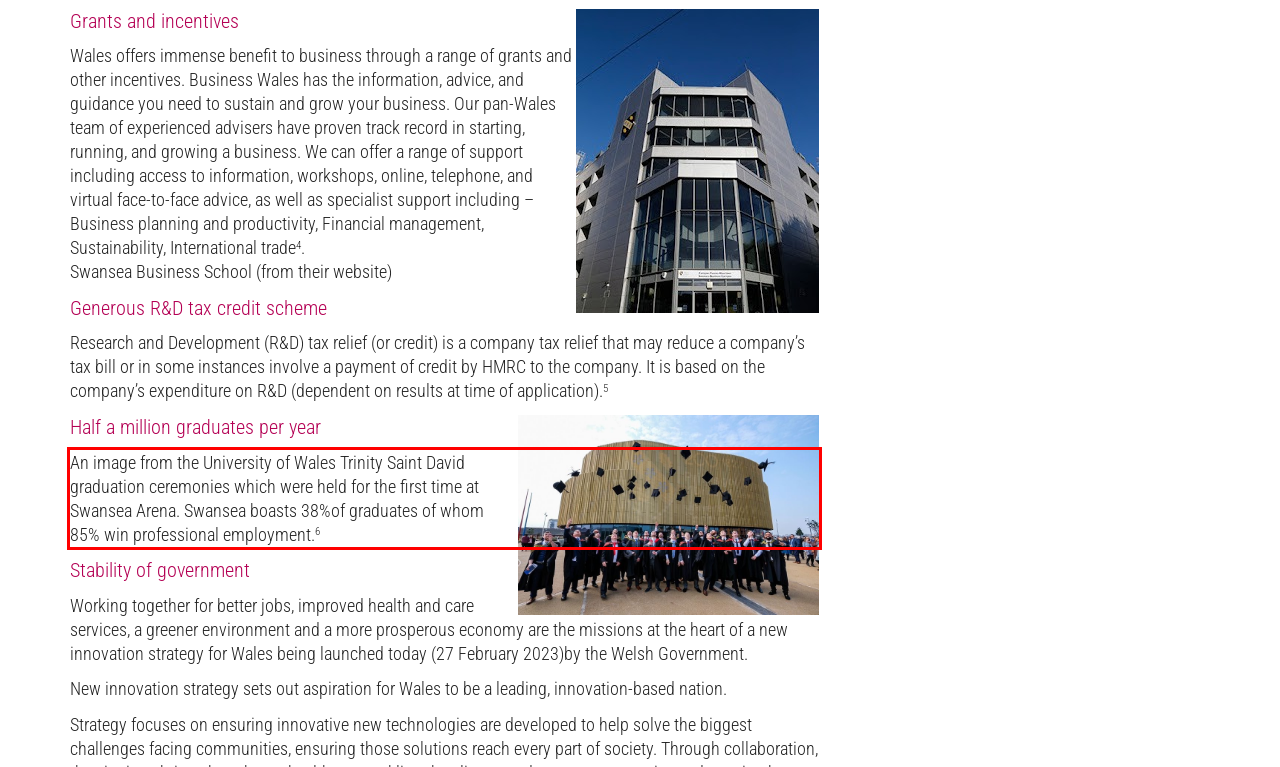You are provided with a webpage screenshot that includes a red rectangle bounding box. Extract the text content from within the bounding box using OCR.

An image from the University of Wales Trinity Saint David graduation ceremonies which were held for the first time at Swansea Arena. Swansea boasts 38%of graduates of whom 85% win professional employment.6